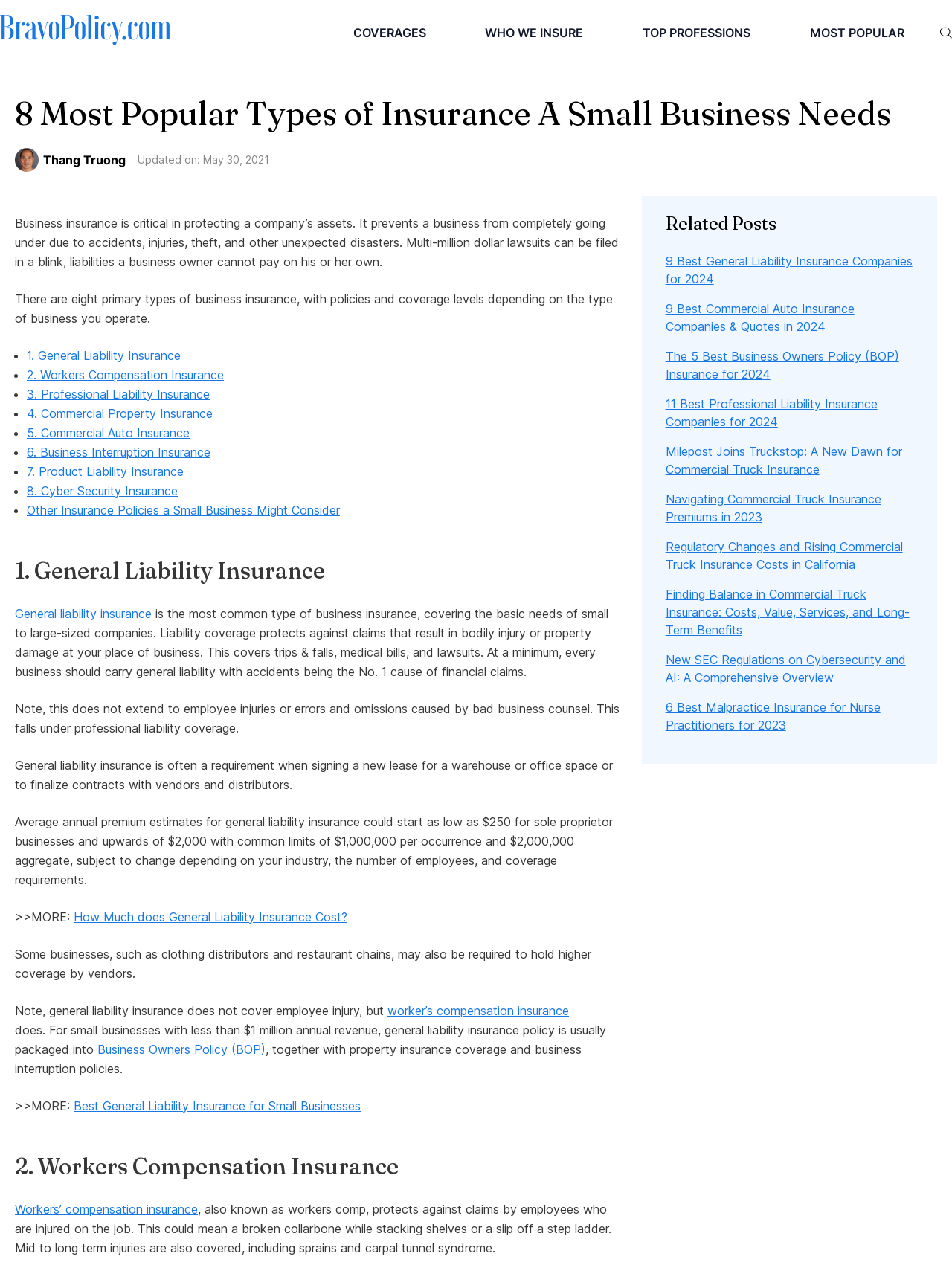Please determine the primary heading and provide its text.

8 Most Popular Types of Insurance A Small Business Needs